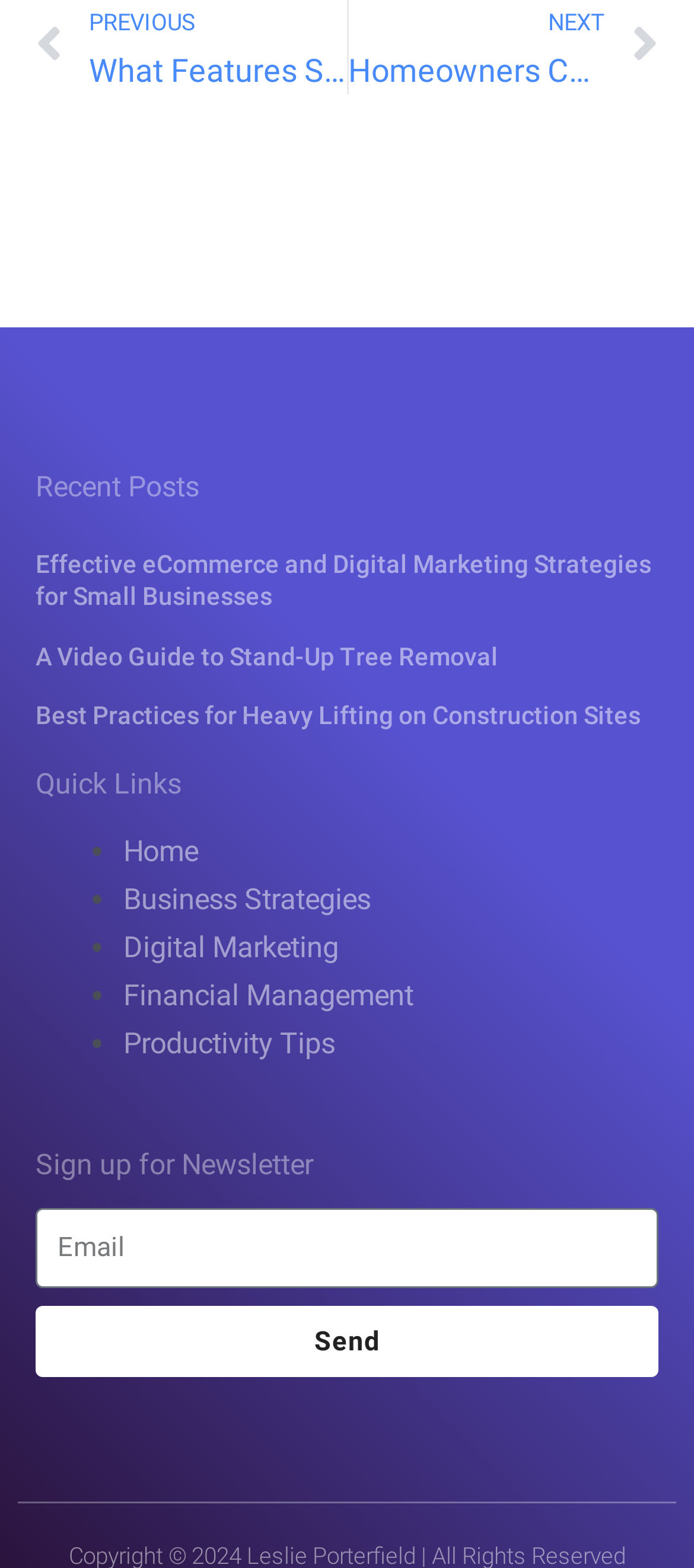Determine the bounding box coordinates of the clickable region to execute the instruction: "Click the 'Send' button to subscribe to the newsletter". The coordinates should be four float numbers between 0 and 1, denoted as [left, top, right, bottom].

[0.051, 0.833, 0.949, 0.879]